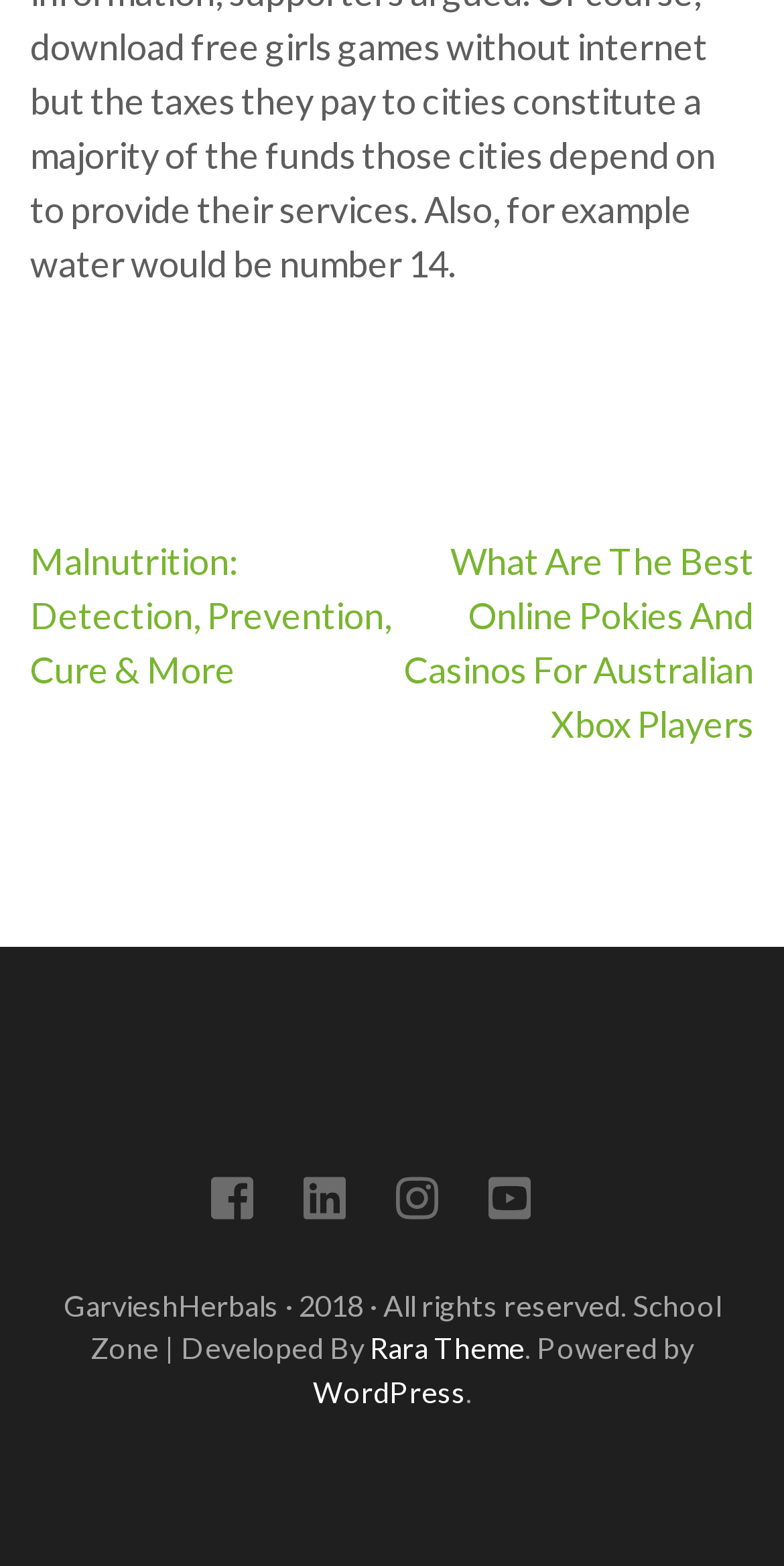How many posts are shown in the navigation section?
Based on the screenshot, respond with a single word or phrase.

2